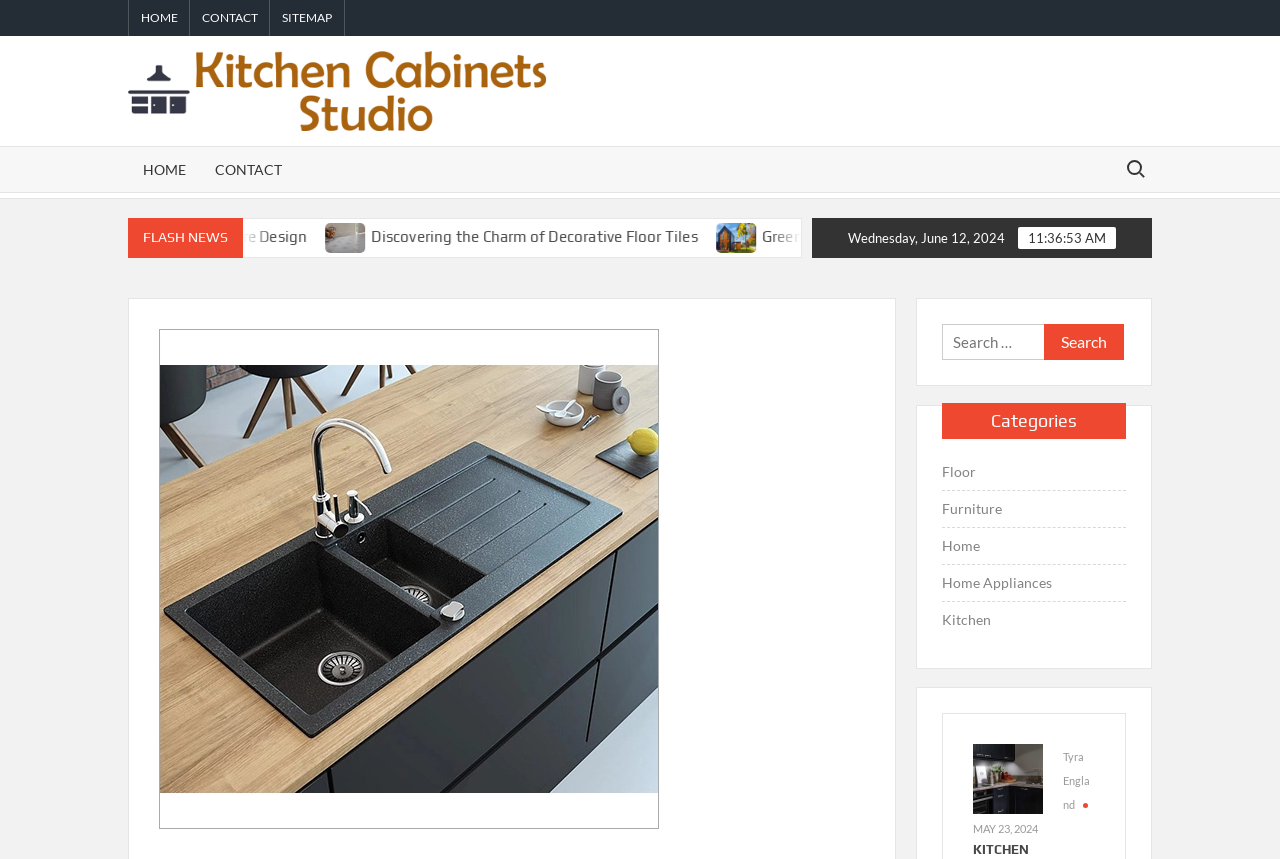What is the purpose of the button with the text 'Search'?
Refer to the image and give a detailed response to the question.

I inferred the purpose of the button by looking at its text 'Search' and its proximity to a search box, indicating that it is likely a button to initiate a search query.